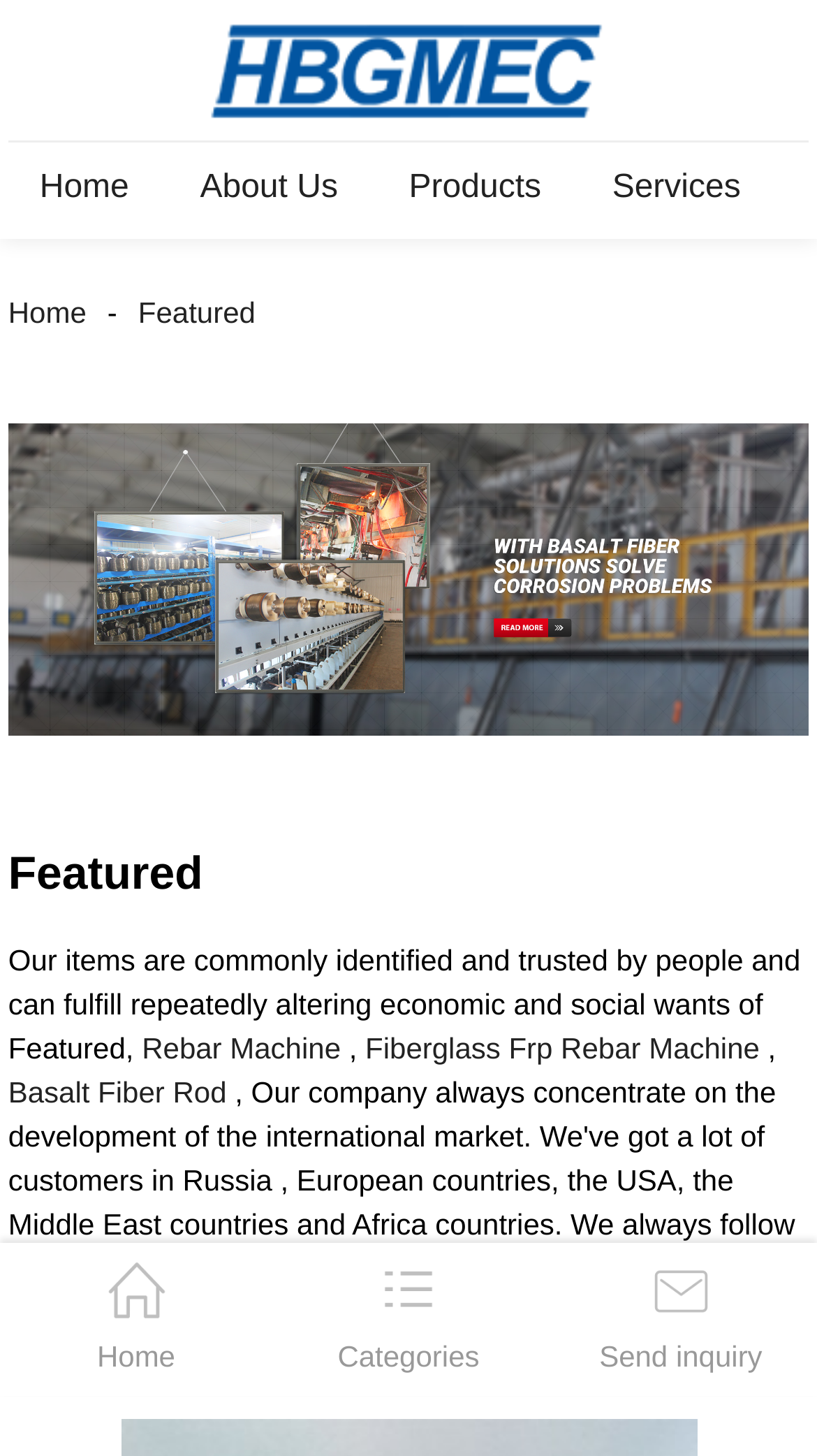Write a detailed summary of the webpage.

The webpage appears to be a business-to-business (B2B) platform that connects buyers with manufacturers and suppliers from China. At the top of the page, there is a logo on the left side, and a navigation menu with links to "Home", "About Us", "Products", and "Services" on the right side. 

Below the navigation menu, there is a prominent section with a heading "Featured" and a brief description of the platform's capabilities. This section also features a carousel with three items, allowing users to navigate through the featured products. The first item in the carousel is "Basalt fiber", which has an accompanying image.

On the top-right corner of the page, there are three links: "Home", "Categories", and "Send inquiry". The "Categories" link is a button, and the "Send inquiry" link has an emphasis on it.

The main content of the page is divided into sections, with links to various products such as "Rebar Machine", "Fiberglass Frp Rebar Machine", and "Basalt Fiber Rod". These links are scattered throughout the page, with some of them having accompanying text descriptions.